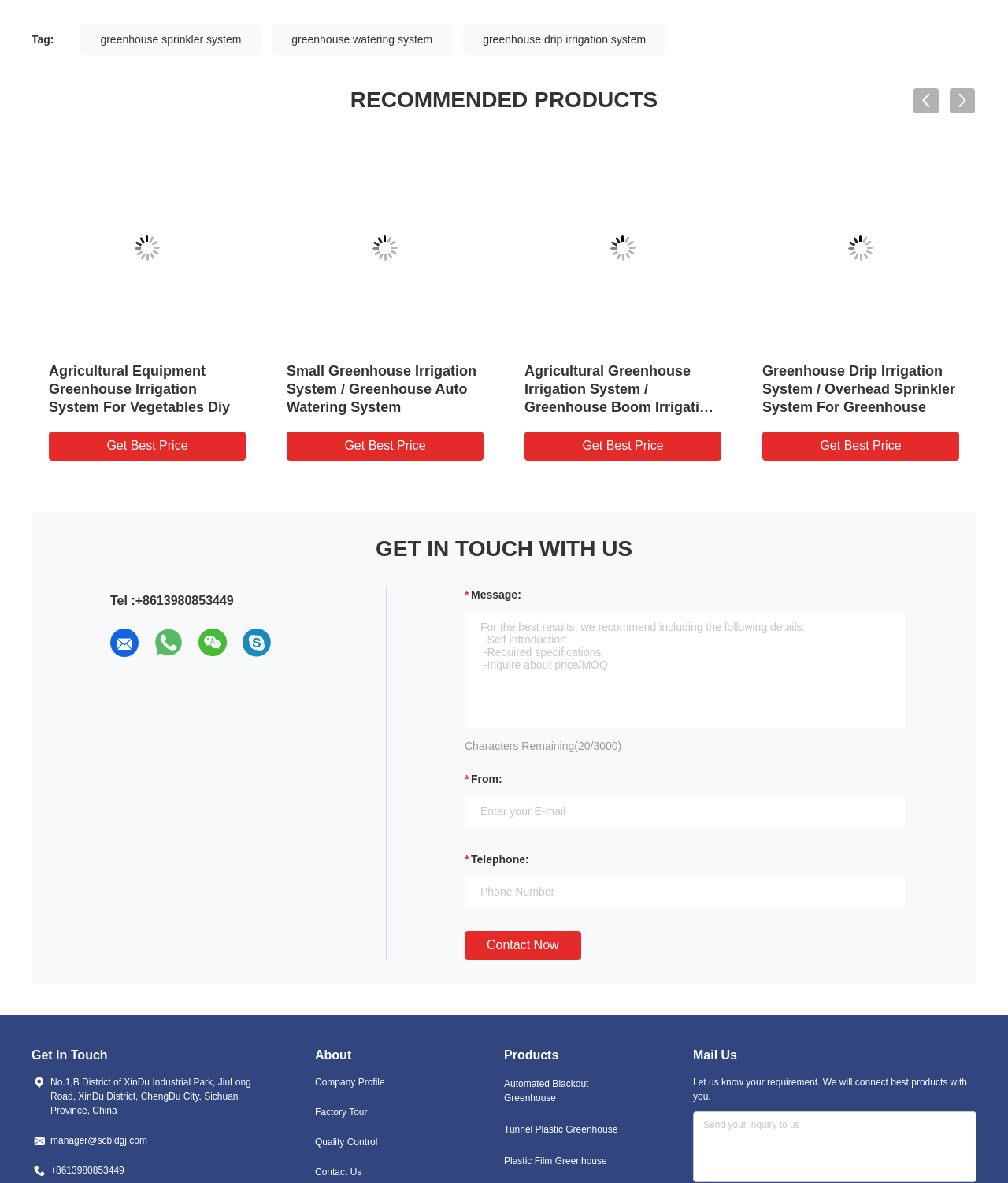How many characters are allowed in the message box?
Refer to the image and provide a thorough answer to the question.

The message box has a character limit of 3000, which is indicated by the 'Characters Remaining' counter next to the message box.